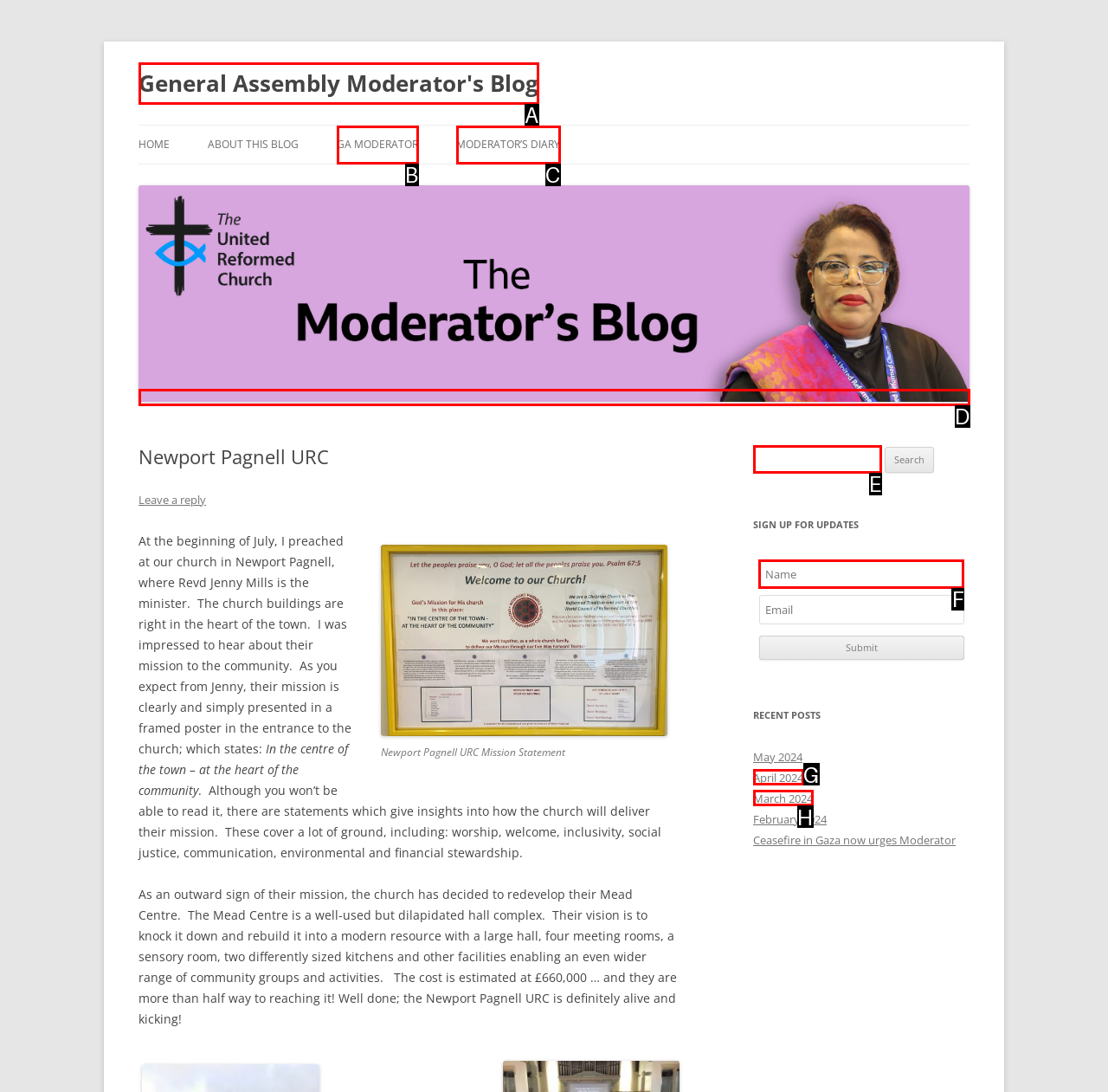Identify the HTML element that matches the description: parent_node: General Assembly Moderator's Blog. Provide the letter of the correct option from the choices.

D